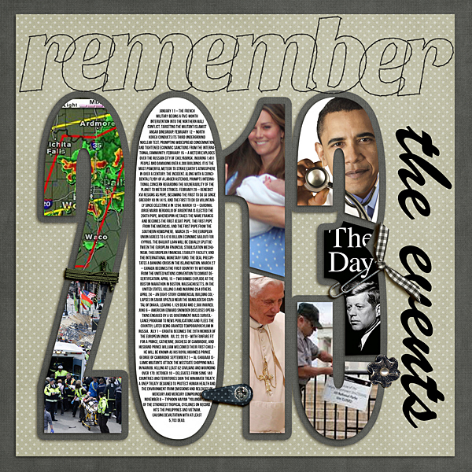What is the theme of the phrase 'the events'?
Provide a detailed and well-explained answer to the question.

The phrase 'the events' is artistically styled, encapsulating the nostalgic theme of reflecting on the past, which is the overall theme of the scrapbook layout.